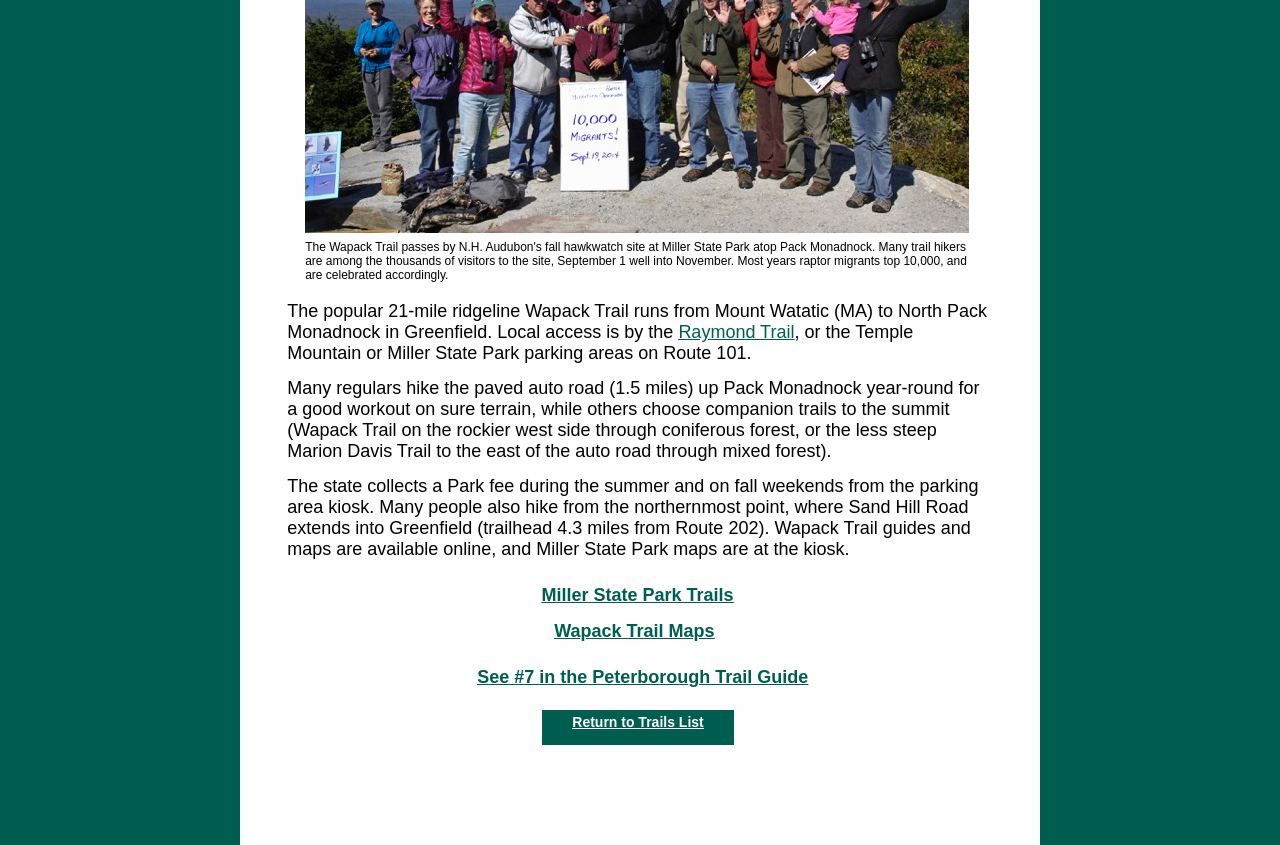Determine the bounding box for the UI element that matches this description: "Wapack Trail Maps".

[0.433, 0.735, 0.558, 0.759]